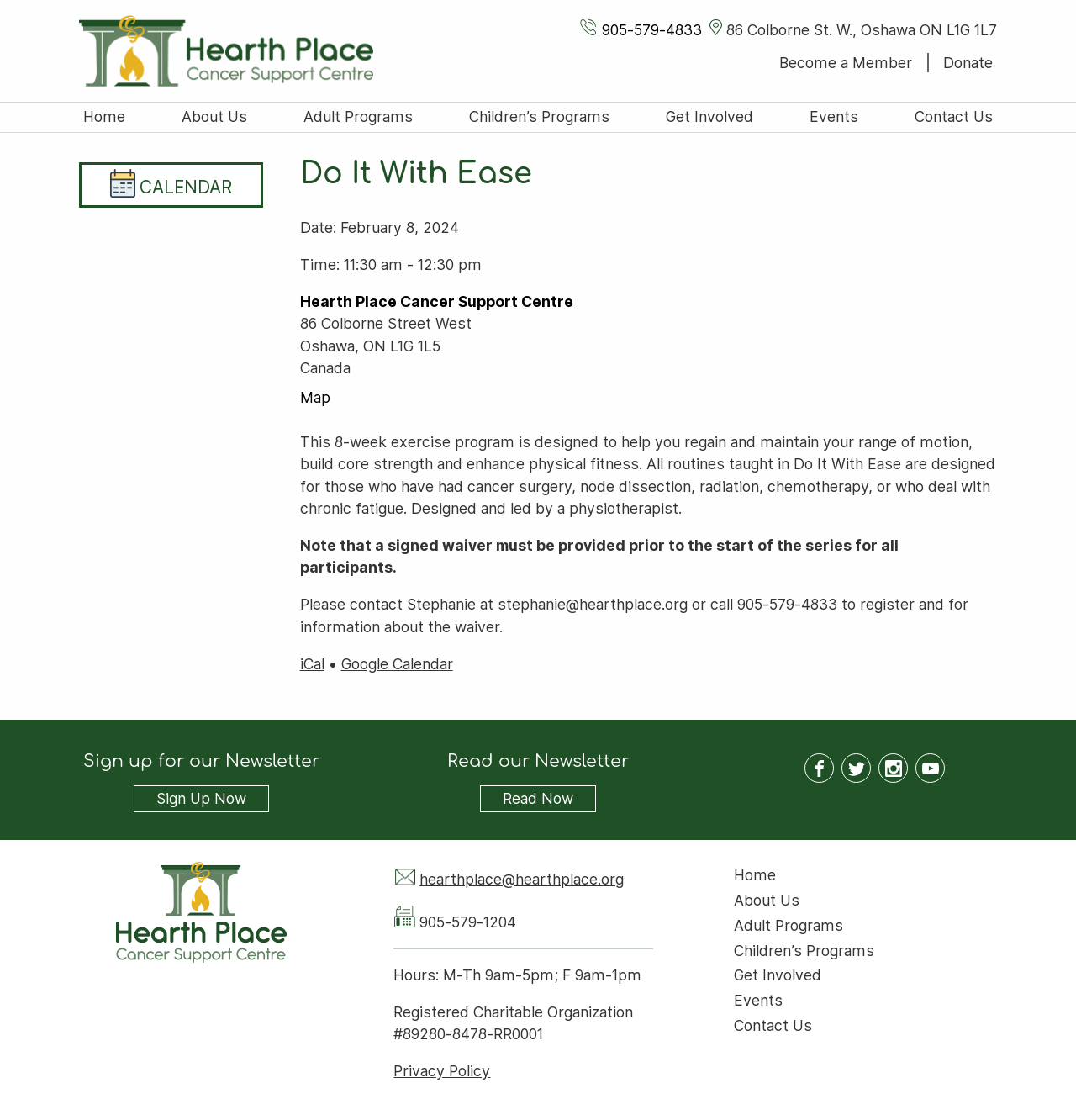Locate the bounding box coordinates of the area that needs to be clicked to fulfill the following instruction: "Register for the event by clicking the 'iCal' link". The coordinates should be in the format of four float numbers between 0 and 1, namely [left, top, right, bottom].

[0.279, 0.585, 0.301, 0.6]